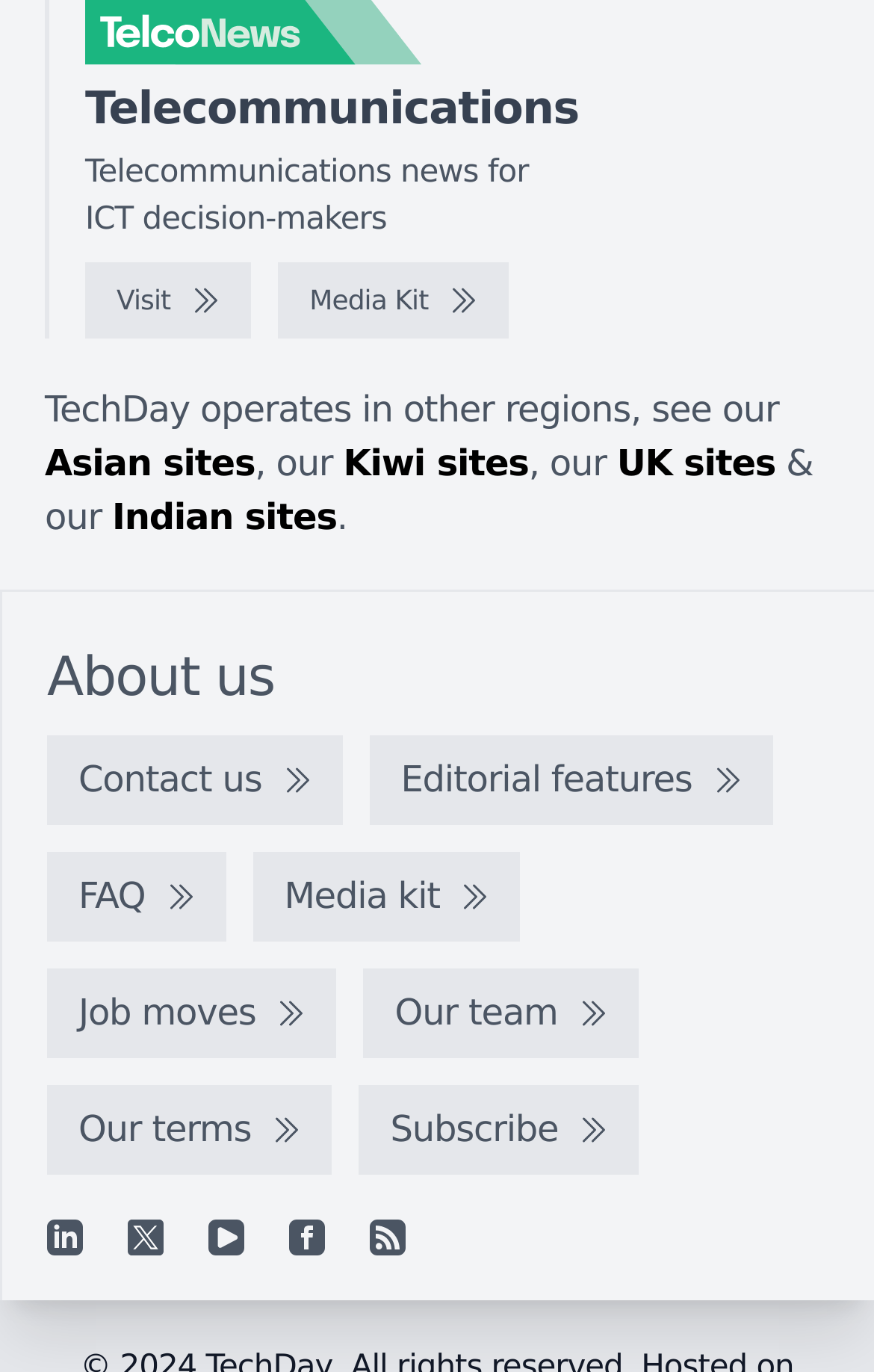Find and specify the bounding box coordinates that correspond to the clickable region for the instruction: "View Media Kit".

[0.318, 0.192, 0.582, 0.247]